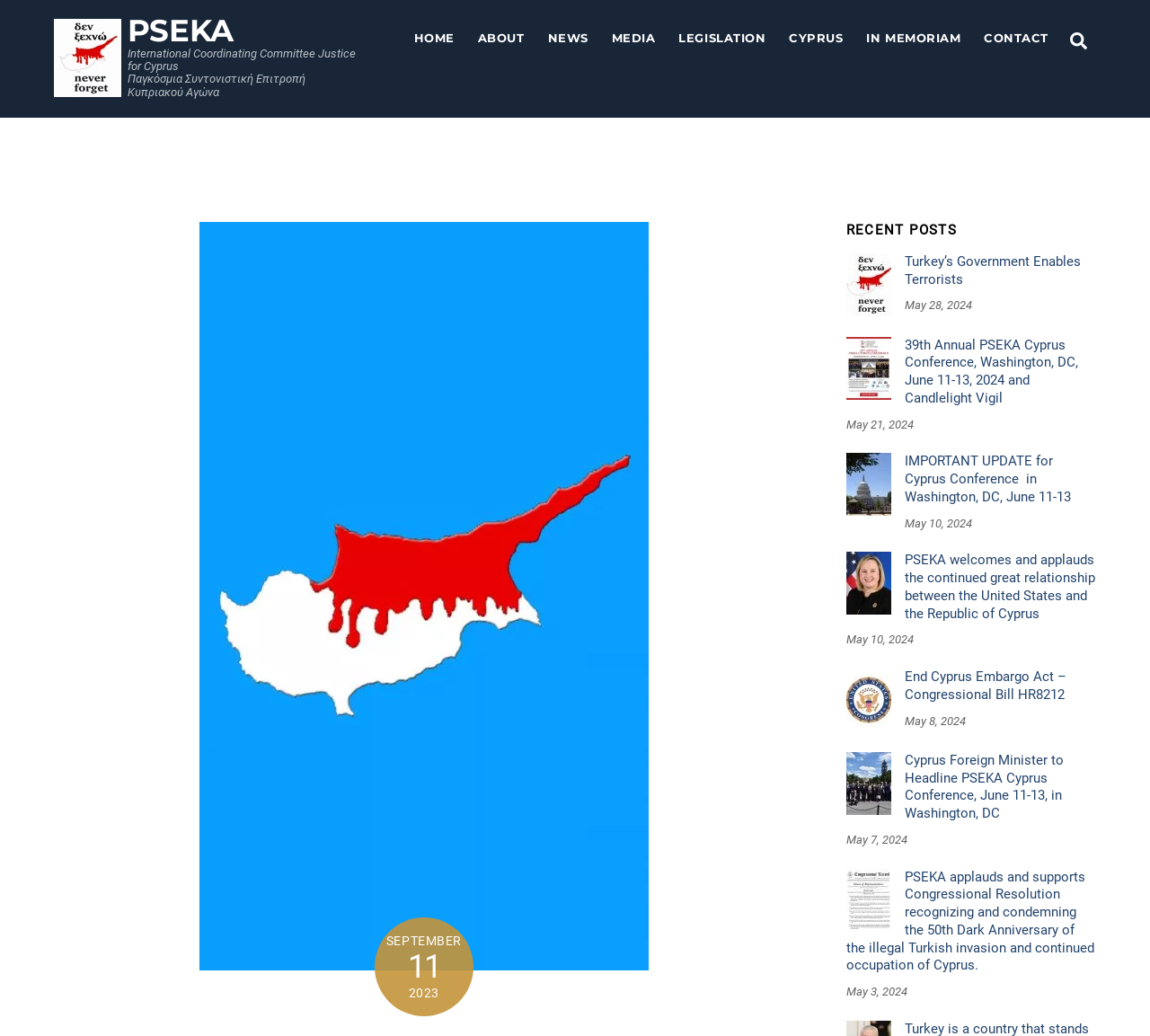Show the bounding box coordinates of the element that should be clicked to complete the task: "Read about 'TURKEY’S GOVERNMENT ENABLES TERRORISTS'".

[0.736, 0.244, 0.953, 0.279]